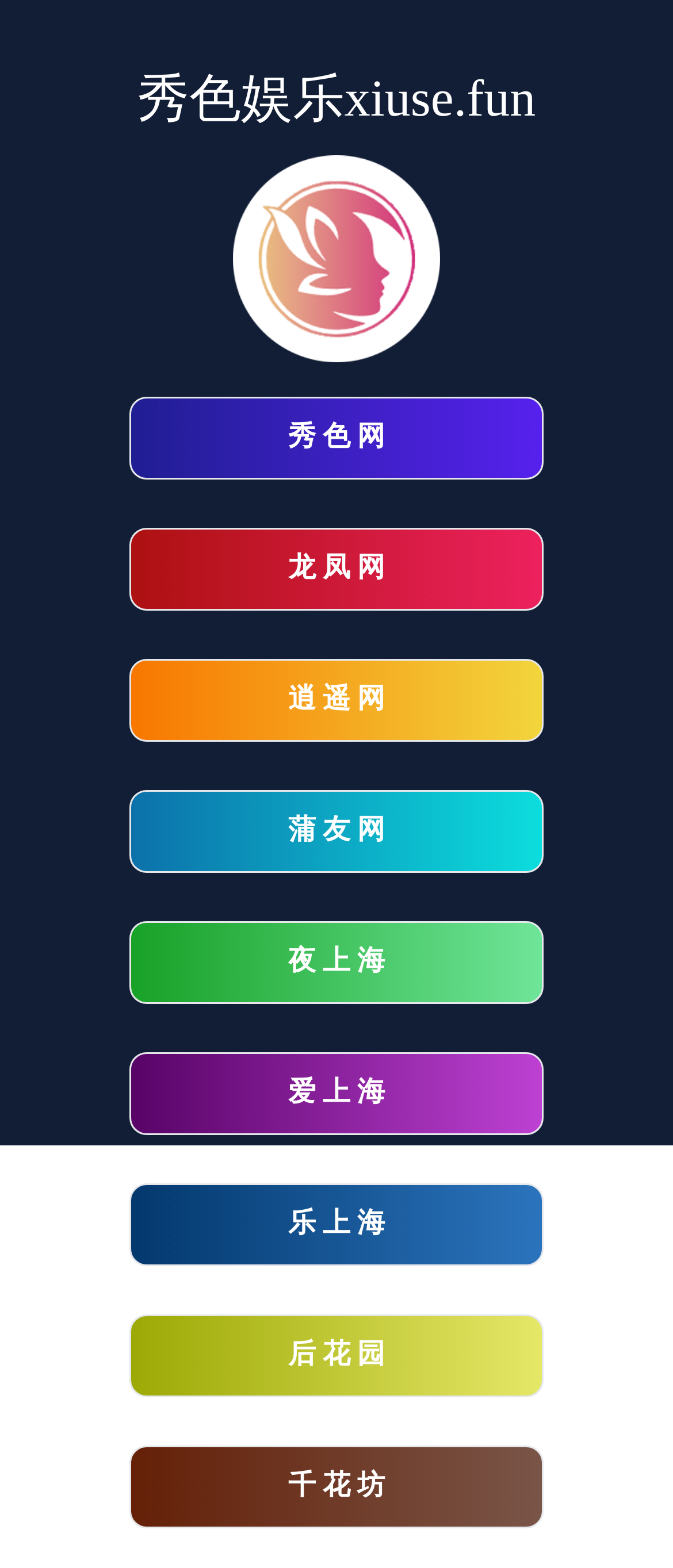Determine the bounding box coordinates of the clickable region to carry out the instruction: "access蒲友网站".

[0.192, 0.504, 0.808, 0.557]